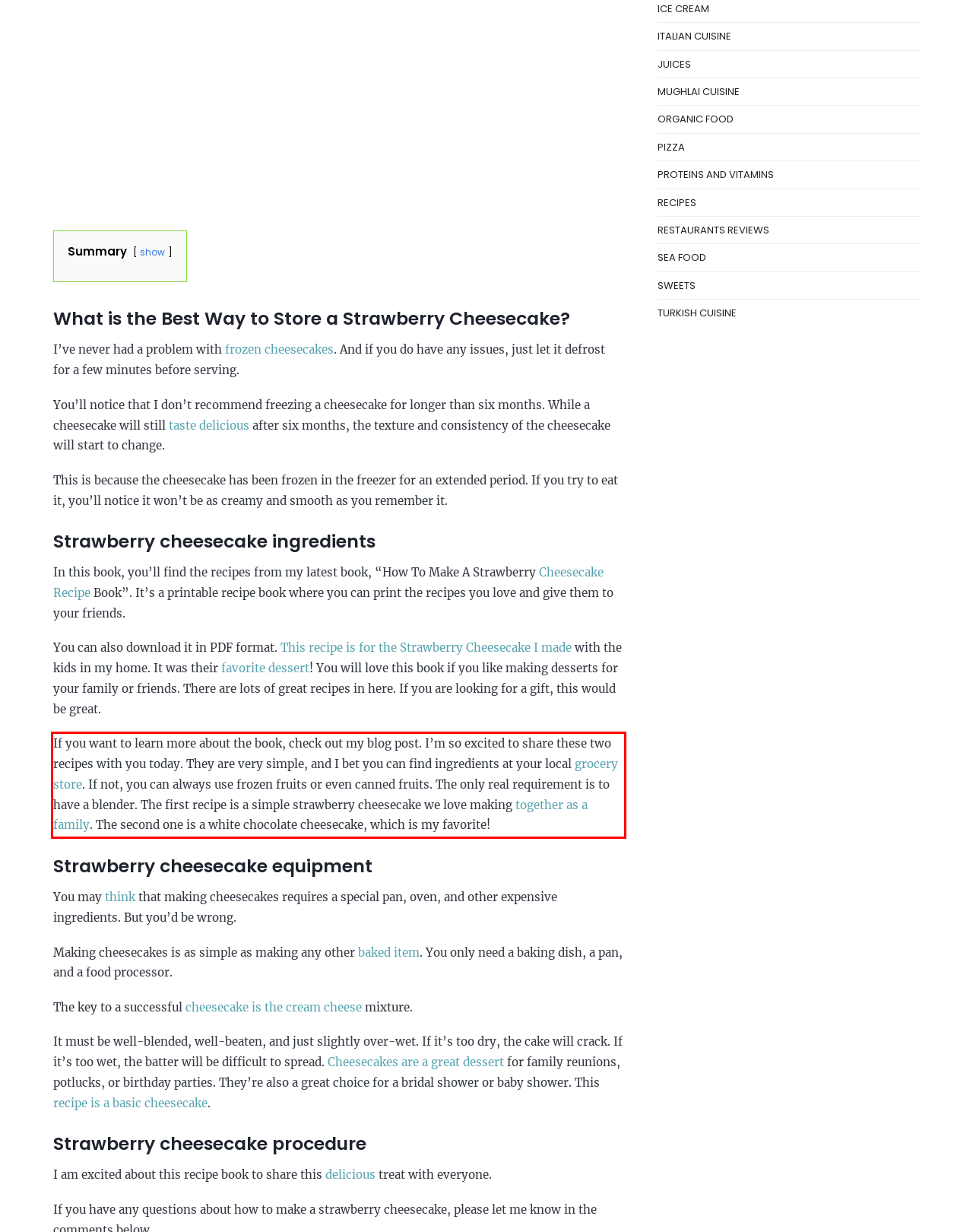The screenshot you have been given contains a UI element surrounded by a red rectangle. Use OCR to read and extract the text inside this red rectangle.

If you want to learn more about the book, check out my blog post. I’m so excited to share these two recipes with you today. They are very simple, and I bet you can find ingredients at your local grocery store. If not, you can always use frozen fruits or even canned fruits. The only real requirement is to have a blender. The first recipe is a simple strawberry cheesecake we love making together as a family. The second one is a white chocolate cheesecake, which is my favorite!